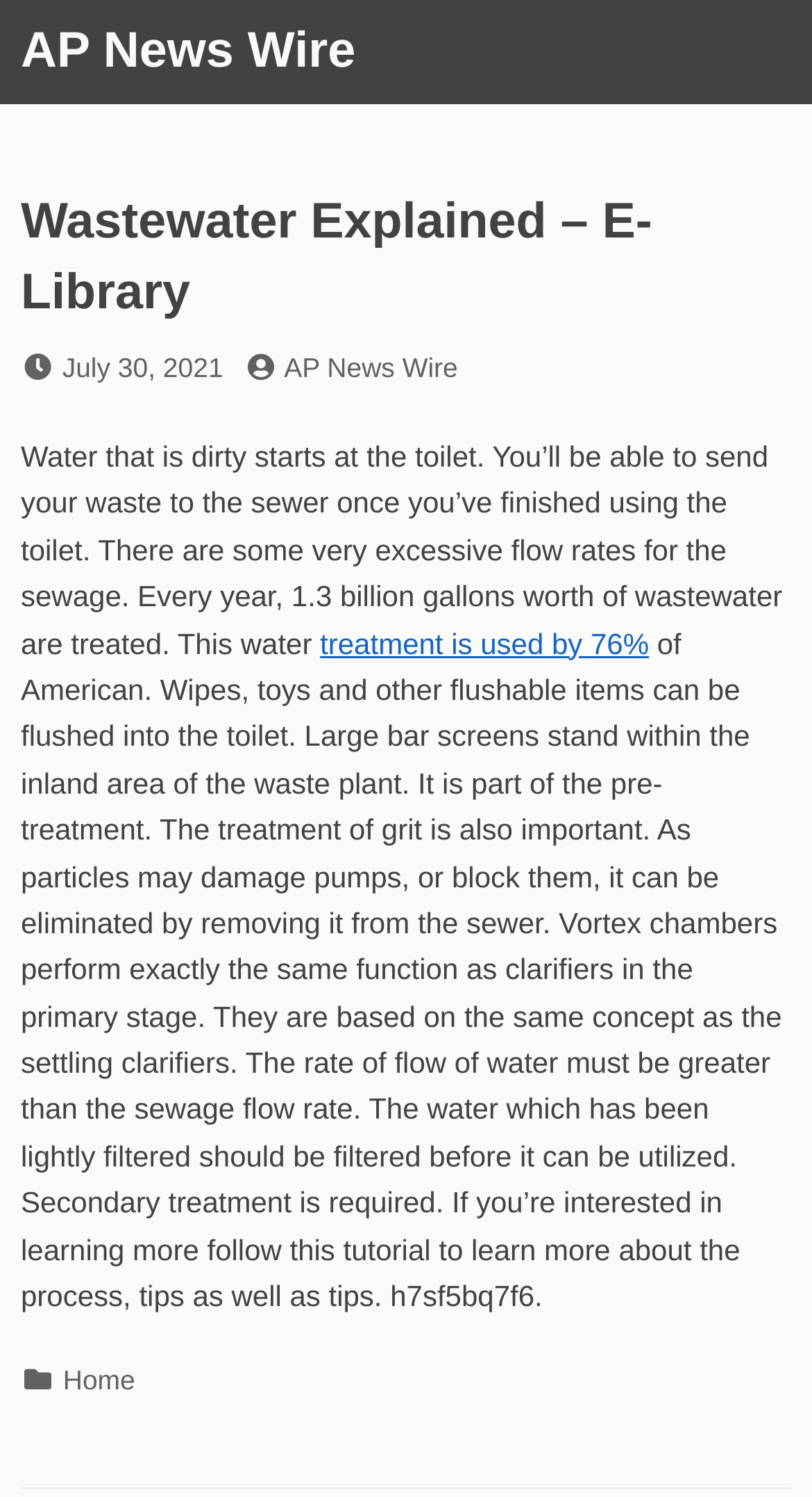Using a single word or phrase, answer the following question: 
What is the function of vortex chambers?

Same as clarifiers